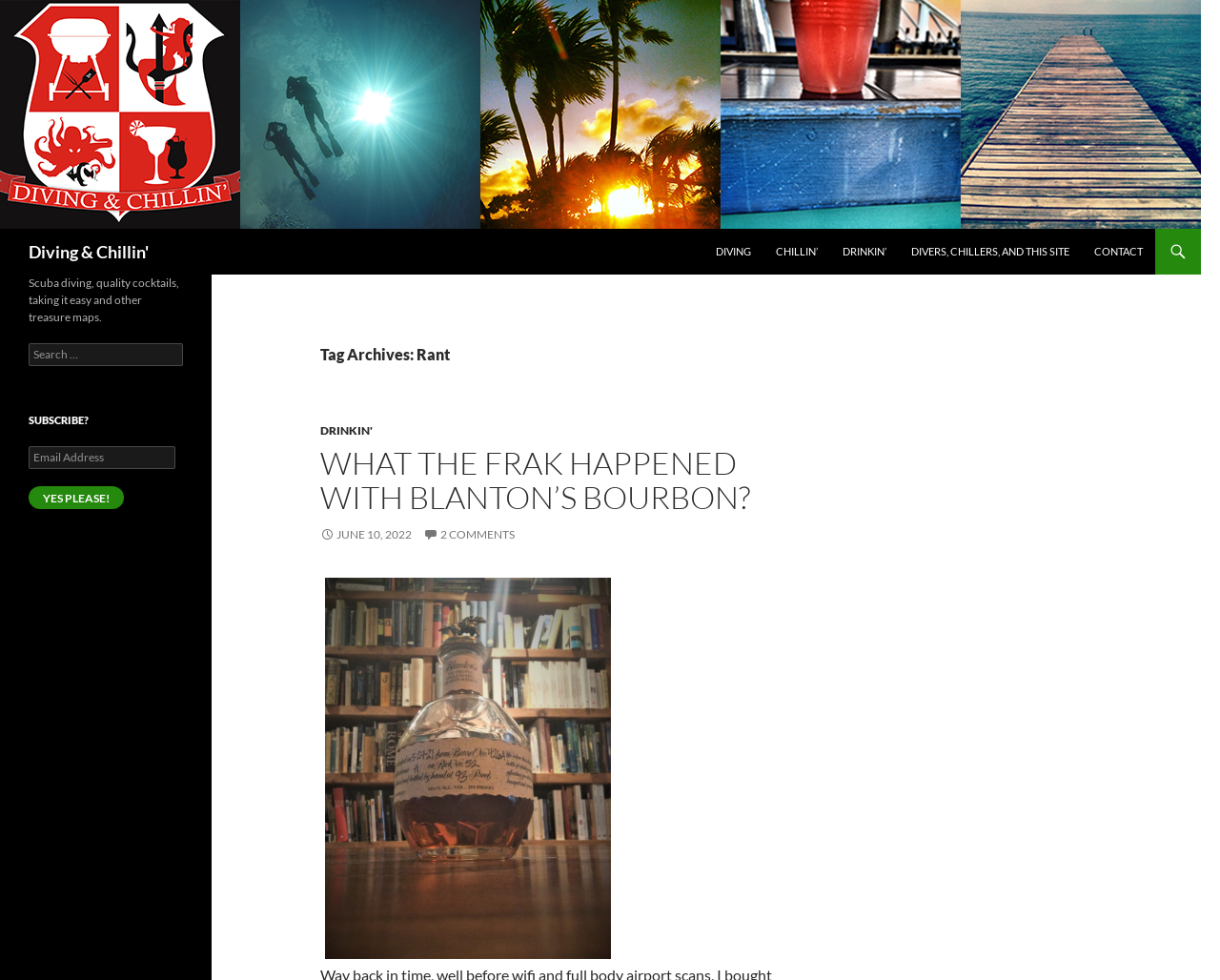Please identify the bounding box coordinates of the element I should click to complete this instruction: 'Search for something'. The coordinates should be given as four float numbers between 0 and 1, like this: [left, top, right, bottom].

[0.023, 0.35, 0.15, 0.374]